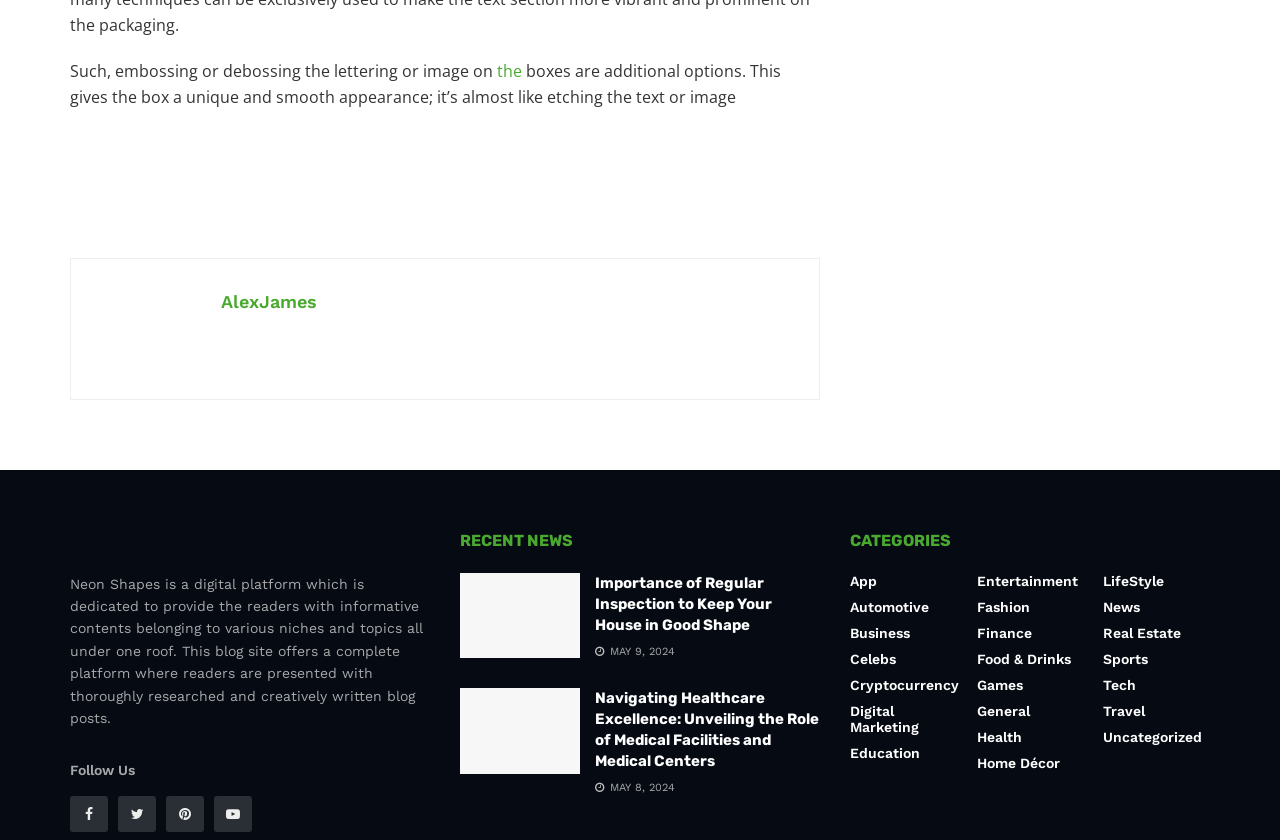Provide a short, one-word or phrase answer to the question below:
What is the topic of the recent news article?

Healthcare